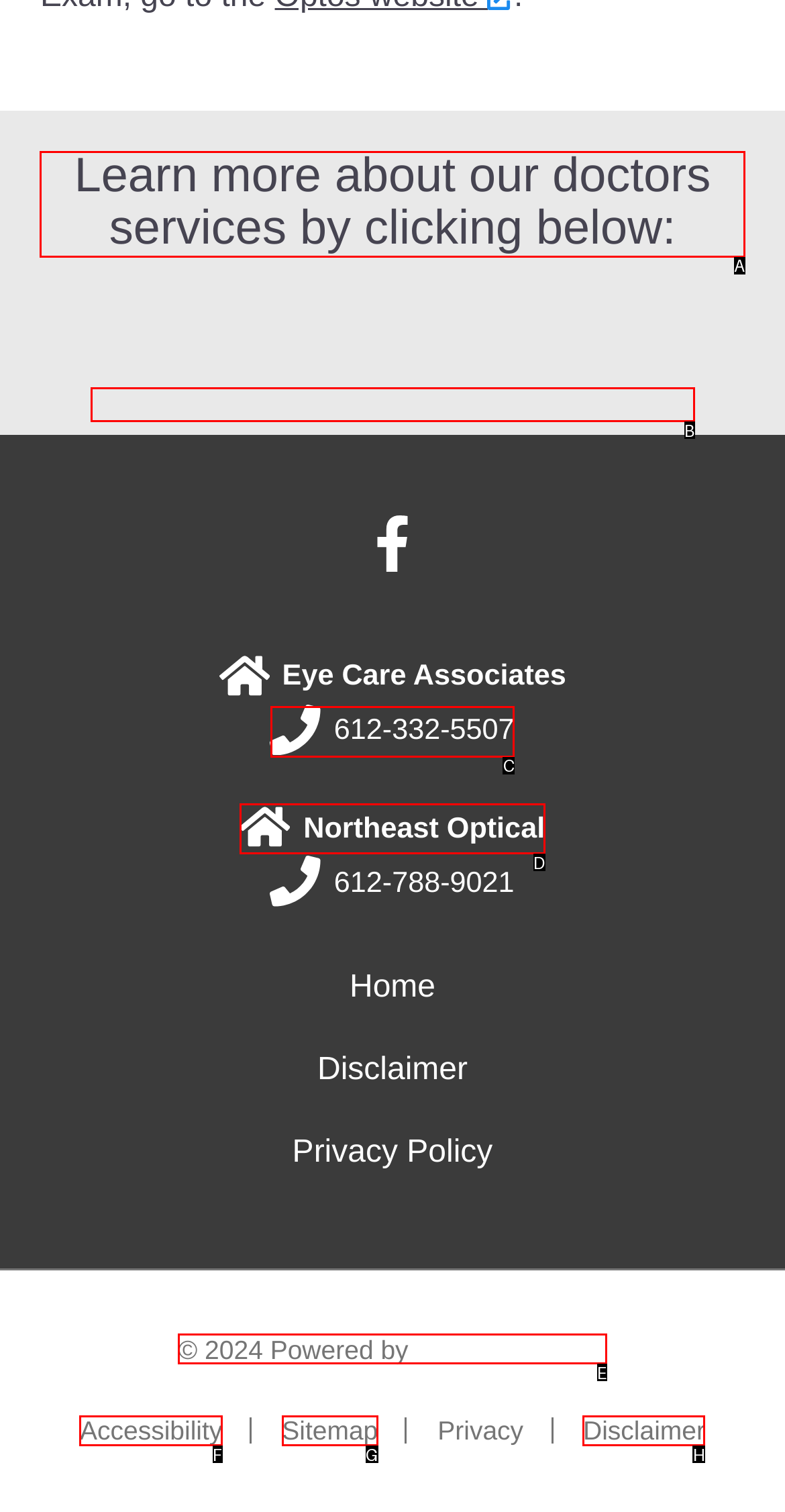Indicate which lettered UI element to click to fulfill the following task: Learn more about doctors' services
Provide the letter of the correct option.

A